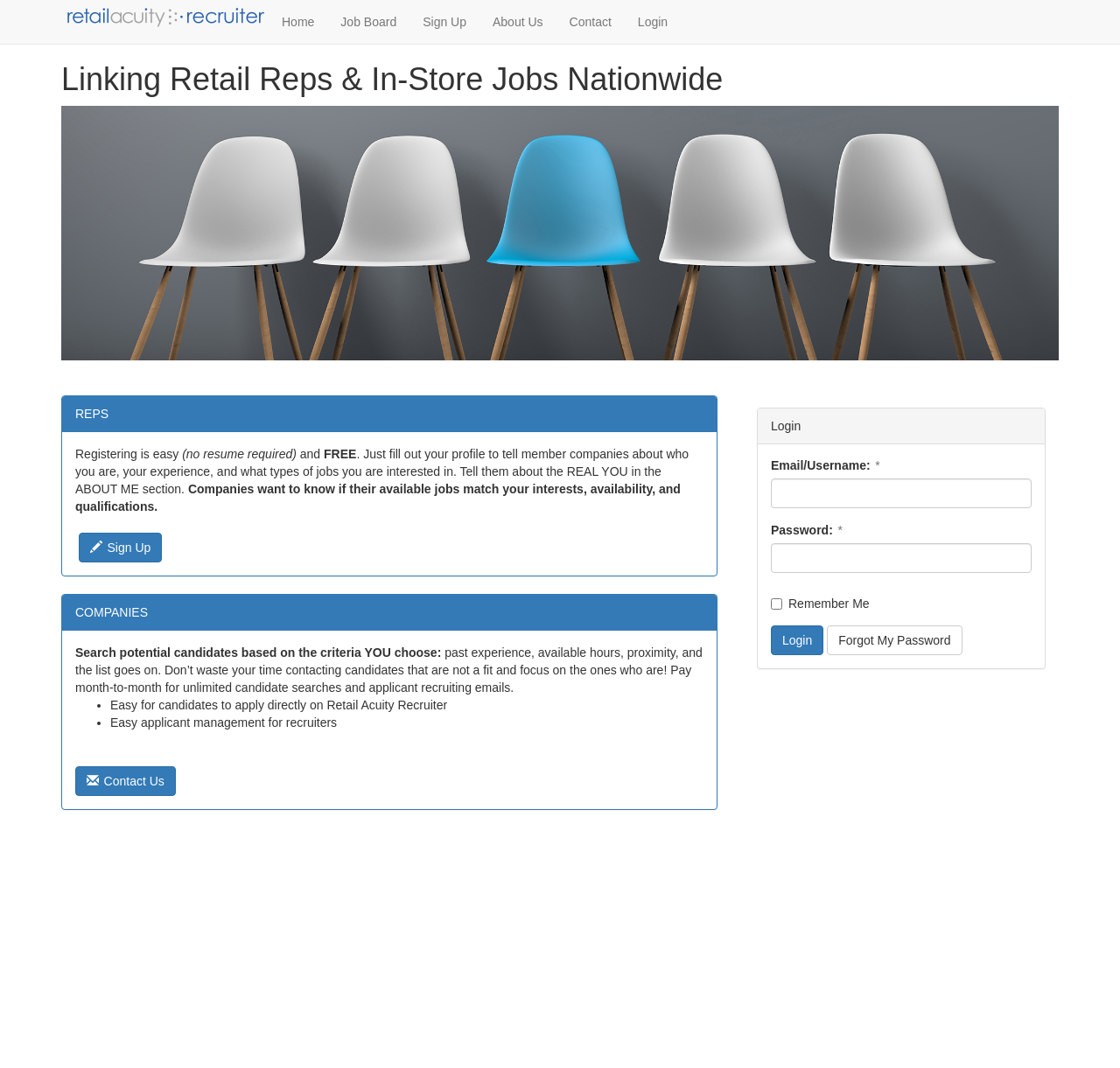Pinpoint the bounding box coordinates of the clickable area necessary to execute the following instruction: "Click on the Home link". The coordinates should be given as four float numbers between 0 and 1, namely [left, top, right, bottom].

[0.24, 0.0, 0.292, 0.041]